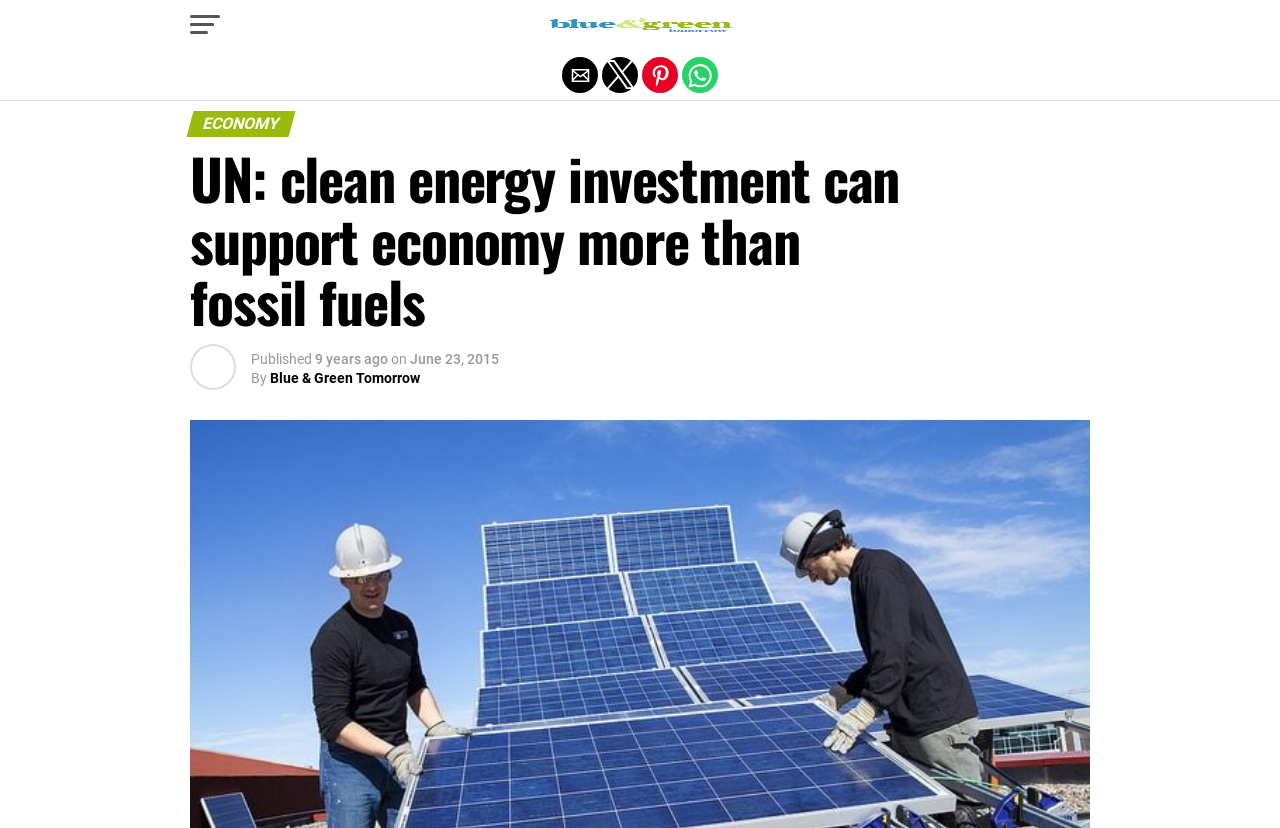Use one word or a short phrase to answer the question provided: 
What can be done with the article?

Share by email